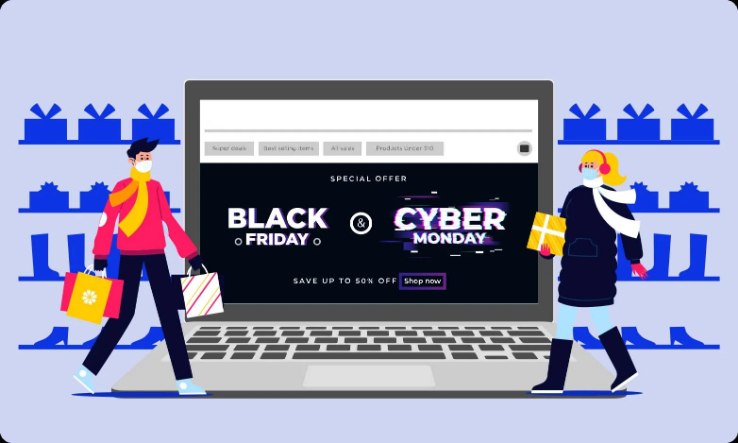What is the person on the left holding?
Using the image as a reference, answer the question with a short word or phrase.

Multiple shopping bags